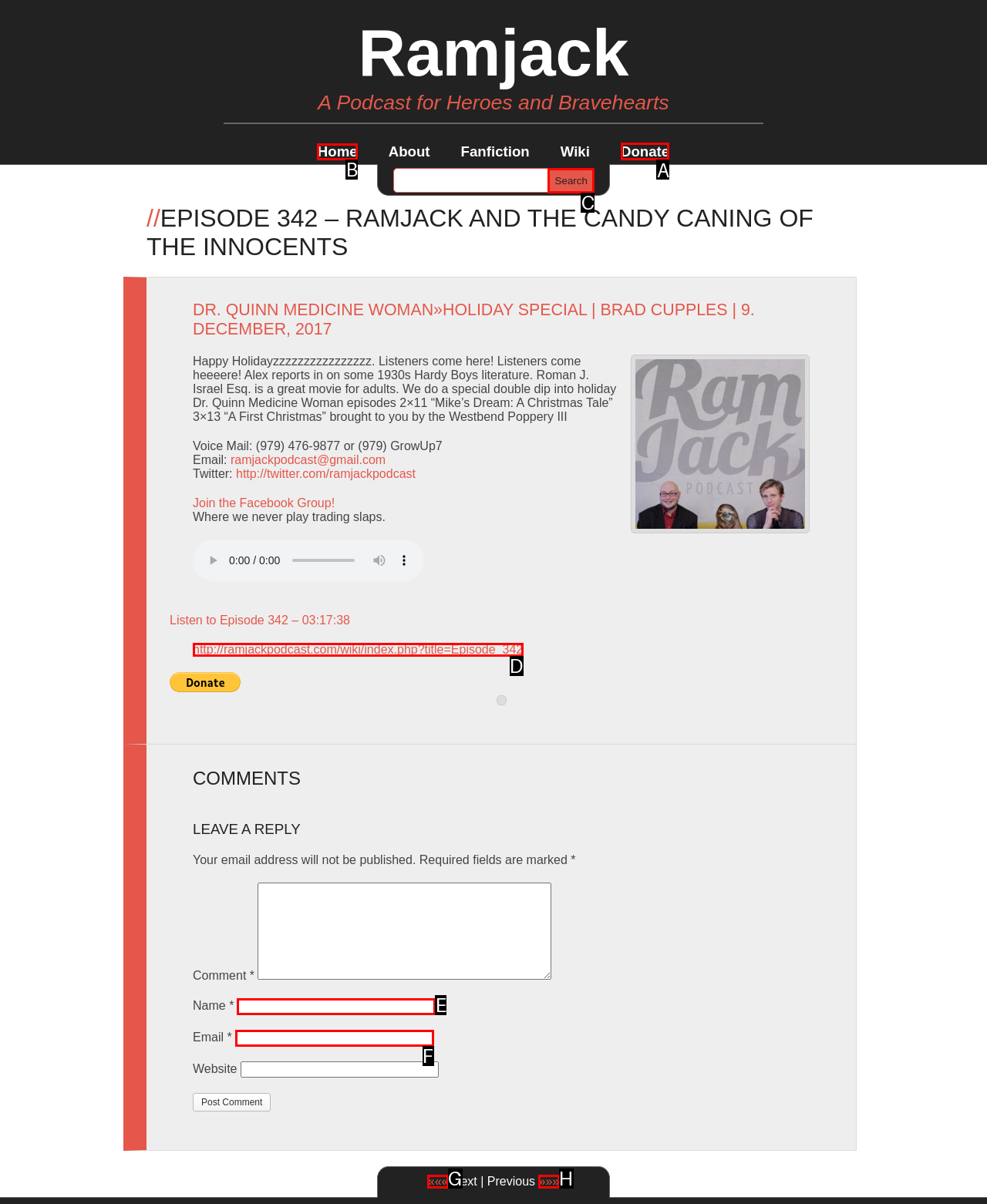Identify the correct UI element to click on to achieve the task: Donate. Provide the letter of the appropriate element directly from the available choices.

A